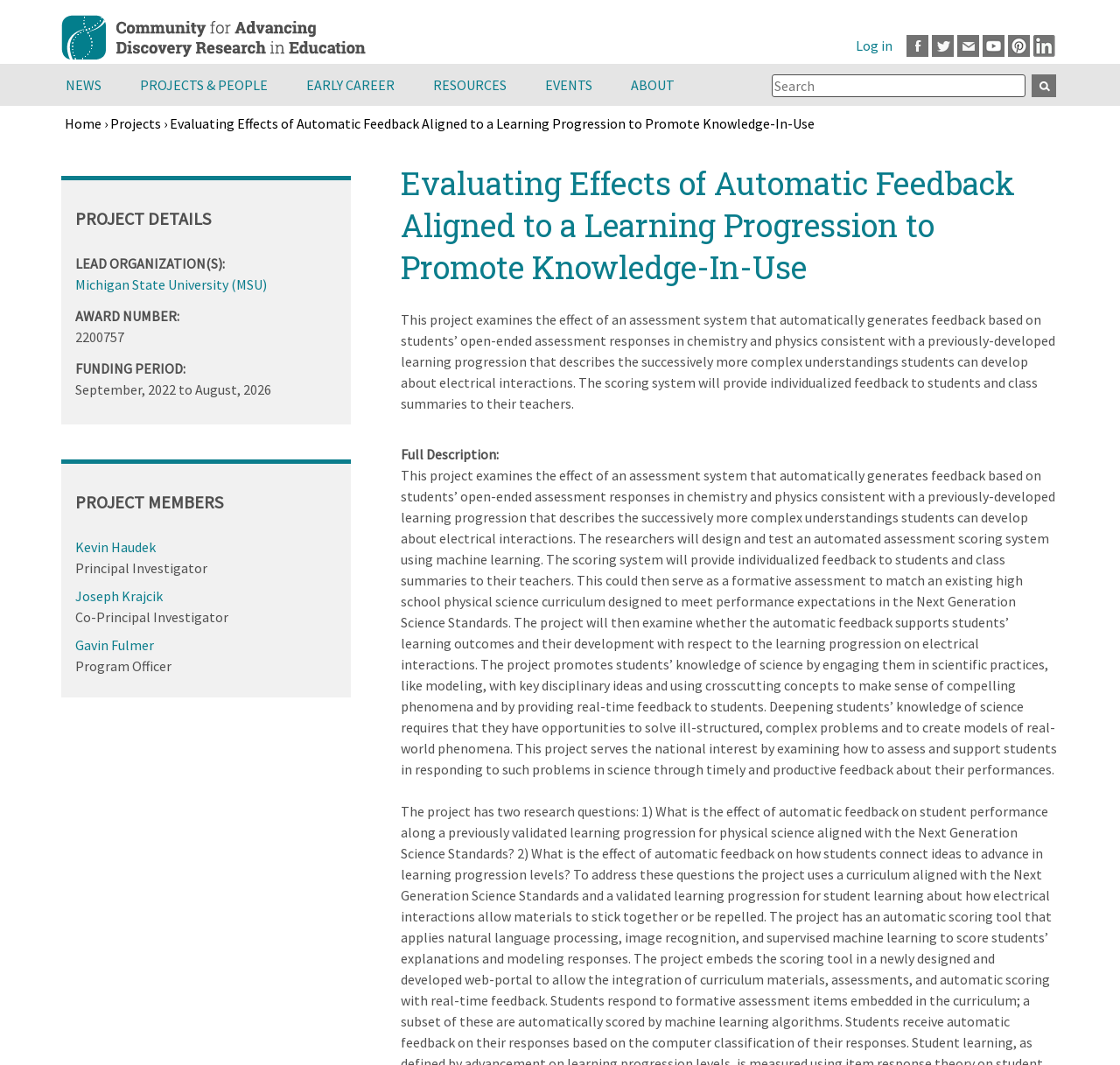Can you look at the image and give a comprehensive answer to the question:
What is the name of the university leading the project?

According to the project details section, the lead organization of the project is Michigan State University (MSU).